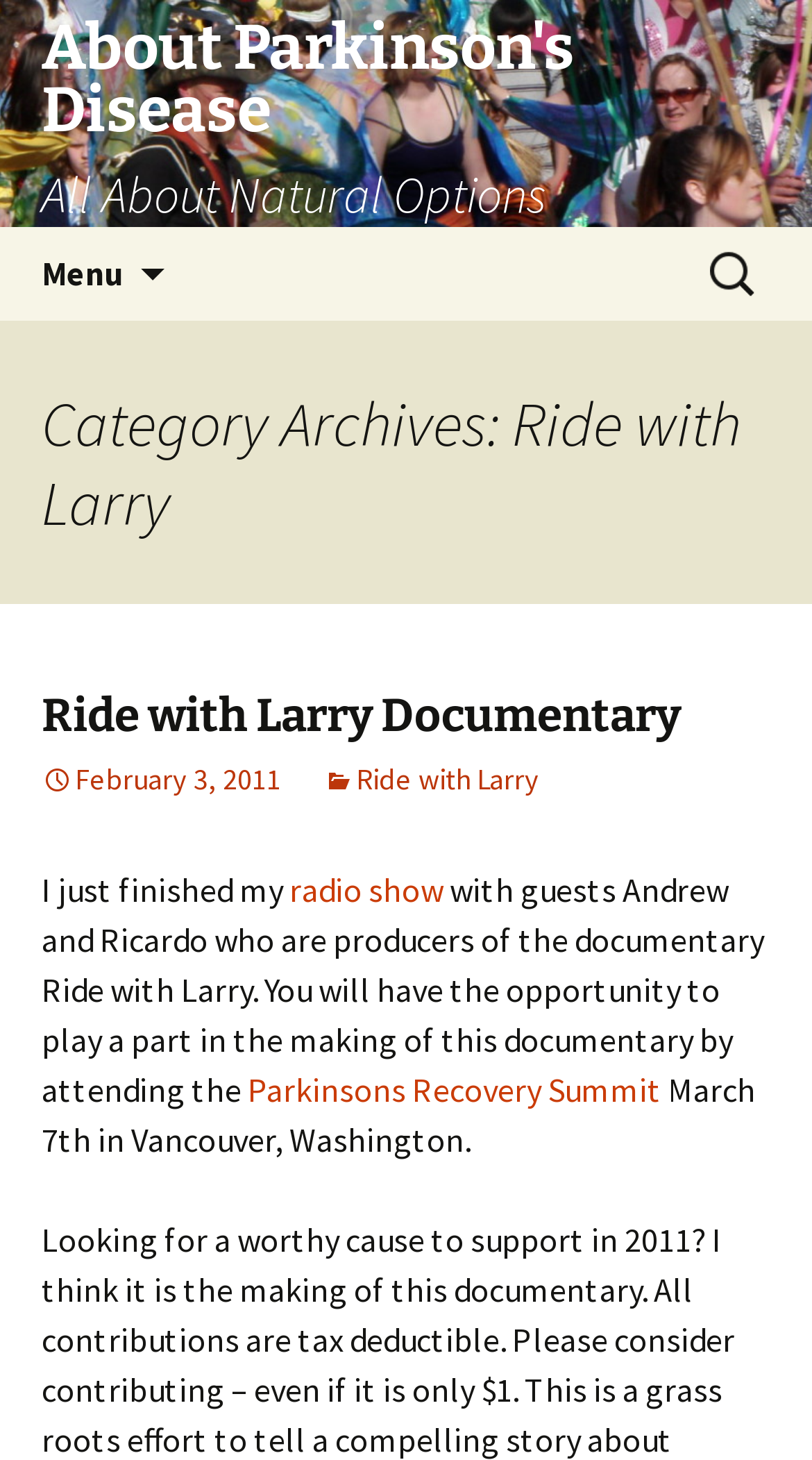Provide the bounding box coordinates for the UI element that is described as: "Ride with Larry".

[0.397, 0.52, 0.664, 0.546]